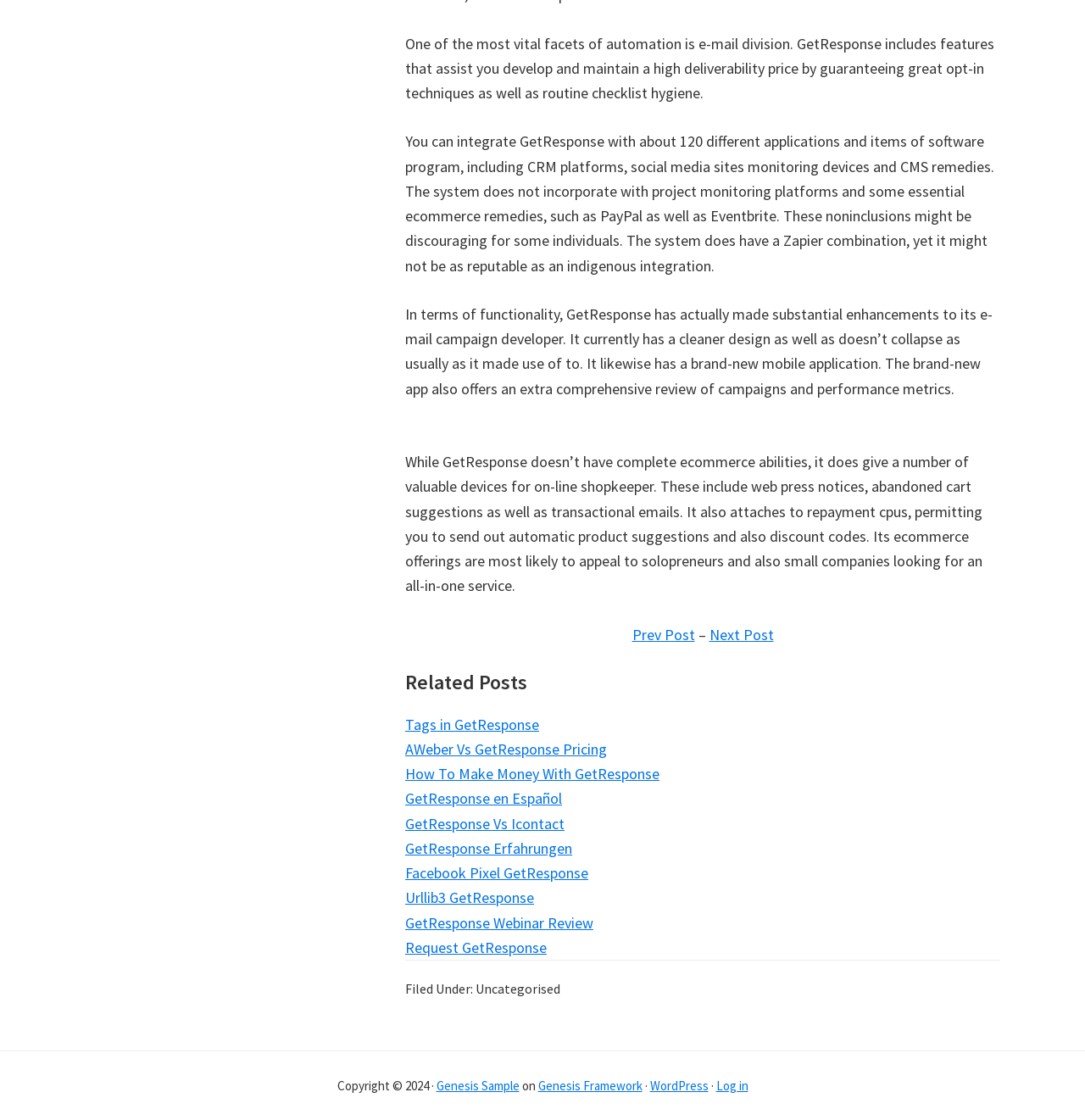What is the purpose of the 'Prev Post' and 'Next Post' links?
Using the information from the image, provide a comprehensive answer to the question.

The 'Prev Post' and 'Next Post' links are likely used for navigation, allowing users to move to previous or next posts or articles on the website. This is a common feature on blogs and websites with multiple articles or posts.